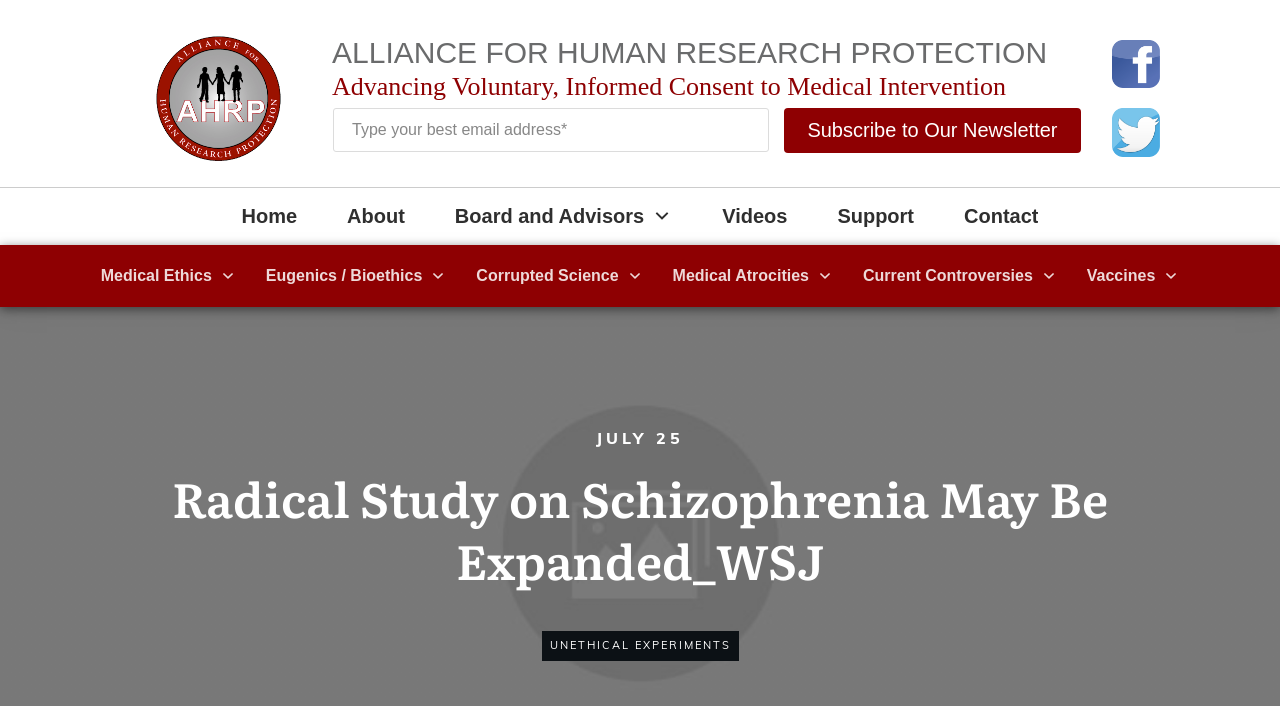Locate the bounding box coordinates of the clickable region necessary to complete the following instruction: "Subscribe to Our Newsletter". Provide the coordinates in the format of four float numbers between 0 and 1, i.e., [left, top, right, bottom].

[0.612, 0.153, 0.845, 0.217]